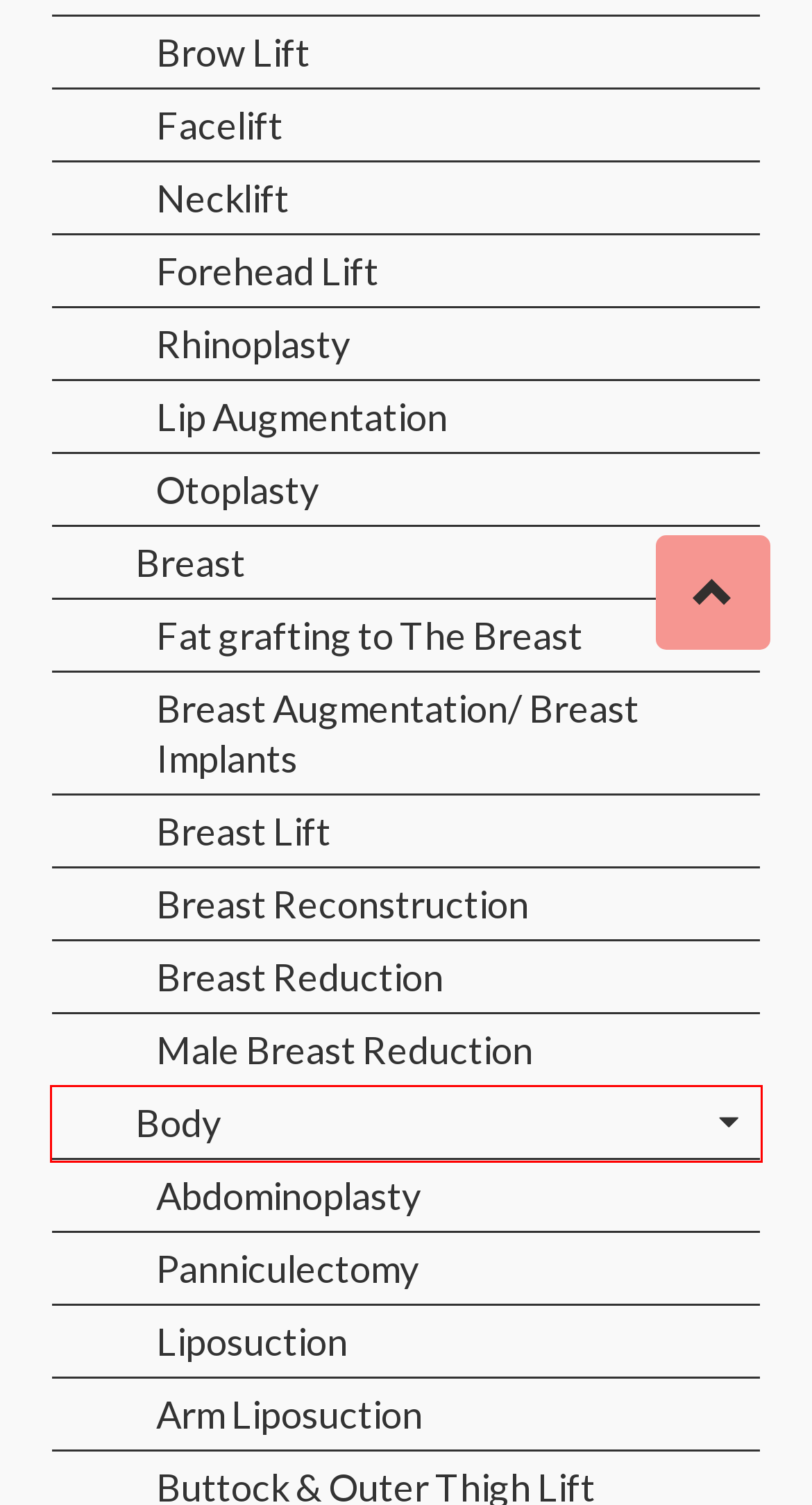Look at the screenshot of a webpage where a red bounding box surrounds a UI element. Your task is to select the best-matching webpage description for the new webpage after you click the element within the bounding box. The available options are:
A. Otoplasty | Ear Surgery | Dr. Malcolm Z. Roth | Albany NY
B. Tummy Tuck Albany | Liposuction Albany
C. Lip Augmentation | Plastic Surgery | Albany NY | Latham NY
D. Facelift in Albany NY | Neck Lift |Malcolm Z. Roth MD FACS
E. Breast Reconstruction in Albany, NY | Mastectomy Specialist
F. Breast Surgery Albany, NY - Malcolm Roth, MD Plastic Surgery
G. Breast Reduction Surgery in Albany | Malcolm Z. Roth, MD, FACS
H. Abdominoplasty | Albany, NY | Malcolm Z. Roth, MD, FACS

B